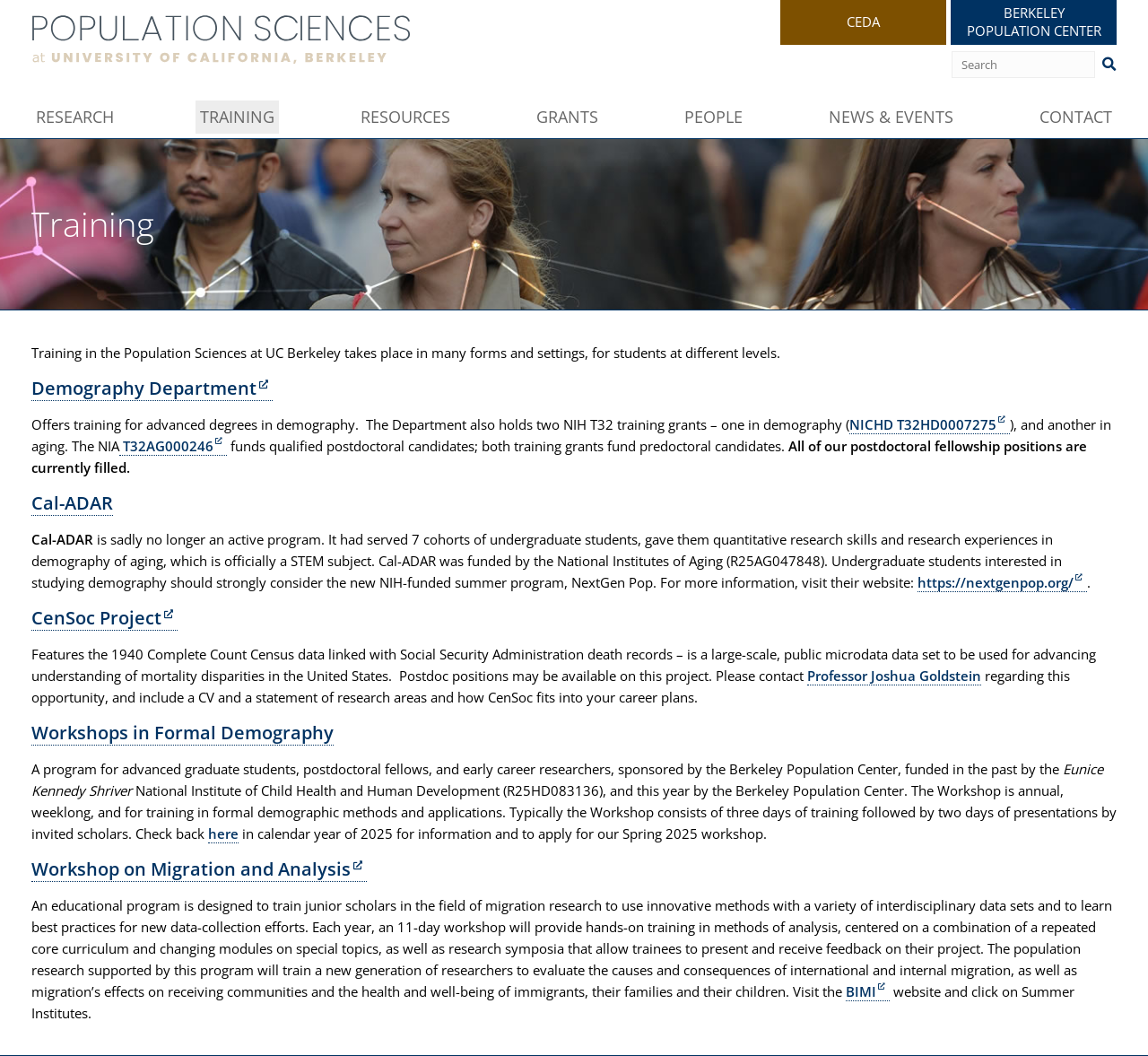Locate the bounding box coordinates of the element you need to click to accomplish the task described by this instruction: "Search for something".

[0.377, 0.048, 0.973, 0.074]